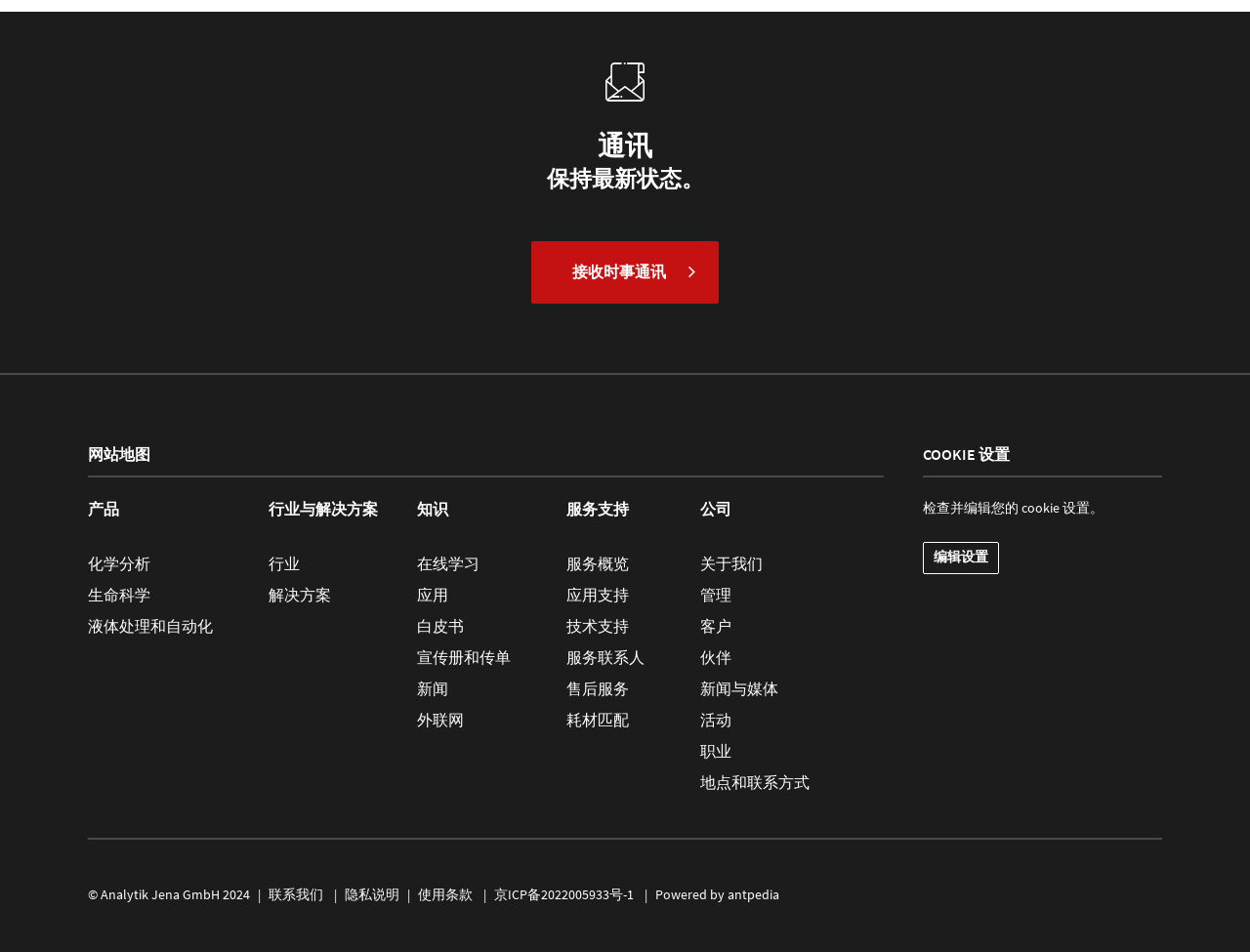Please pinpoint the bounding box coordinates for the region I should click to adhere to this instruction: "Read the news".

[0.334, 0.712, 0.372, 0.733]